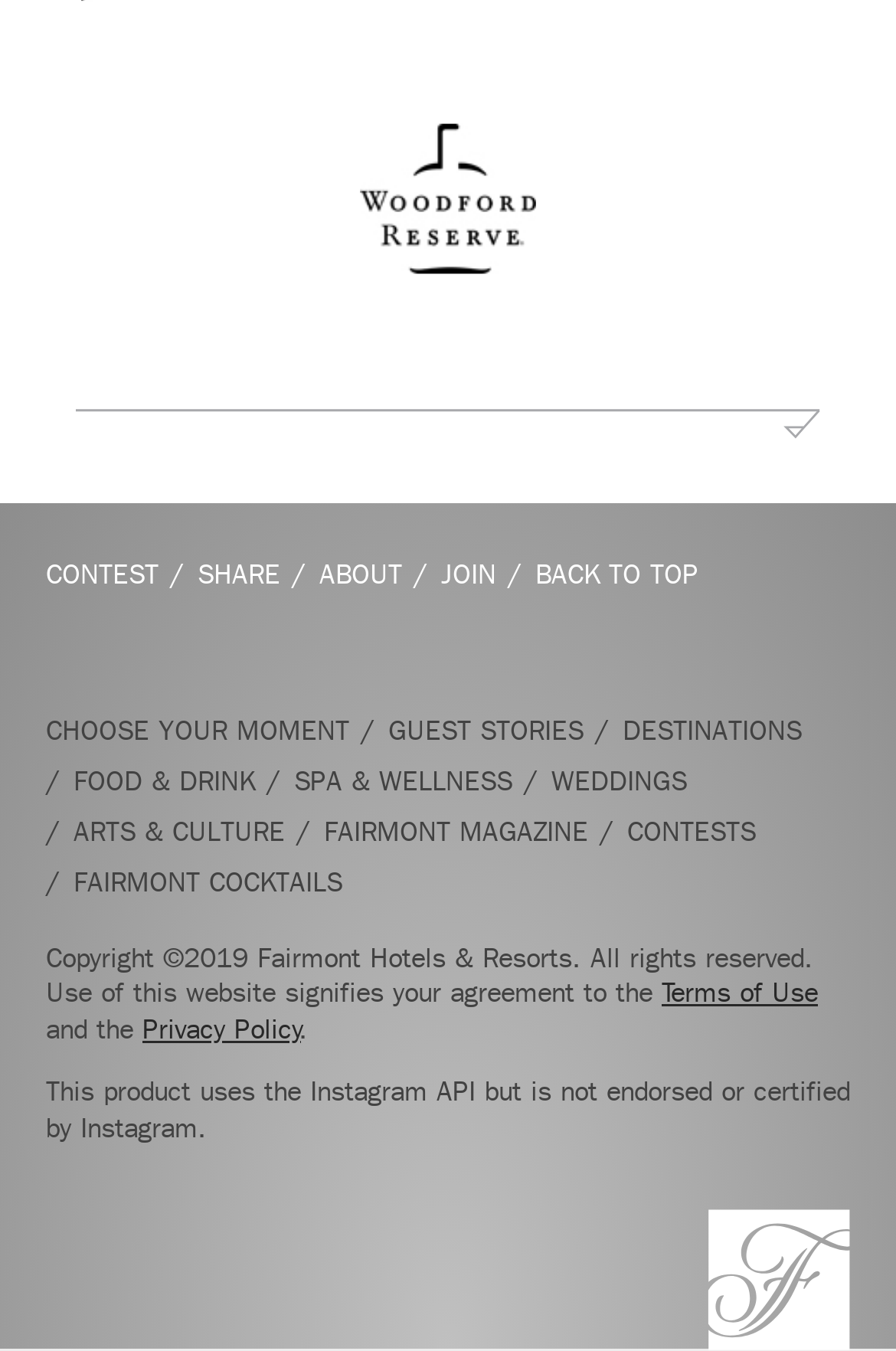Find the bounding box coordinates for the UI element whose description is: "Fairmont Magazine". The coordinates should be four float numbers between 0 and 1, in the format [left, top, right, bottom].

[0.362, 0.598, 0.656, 0.634]